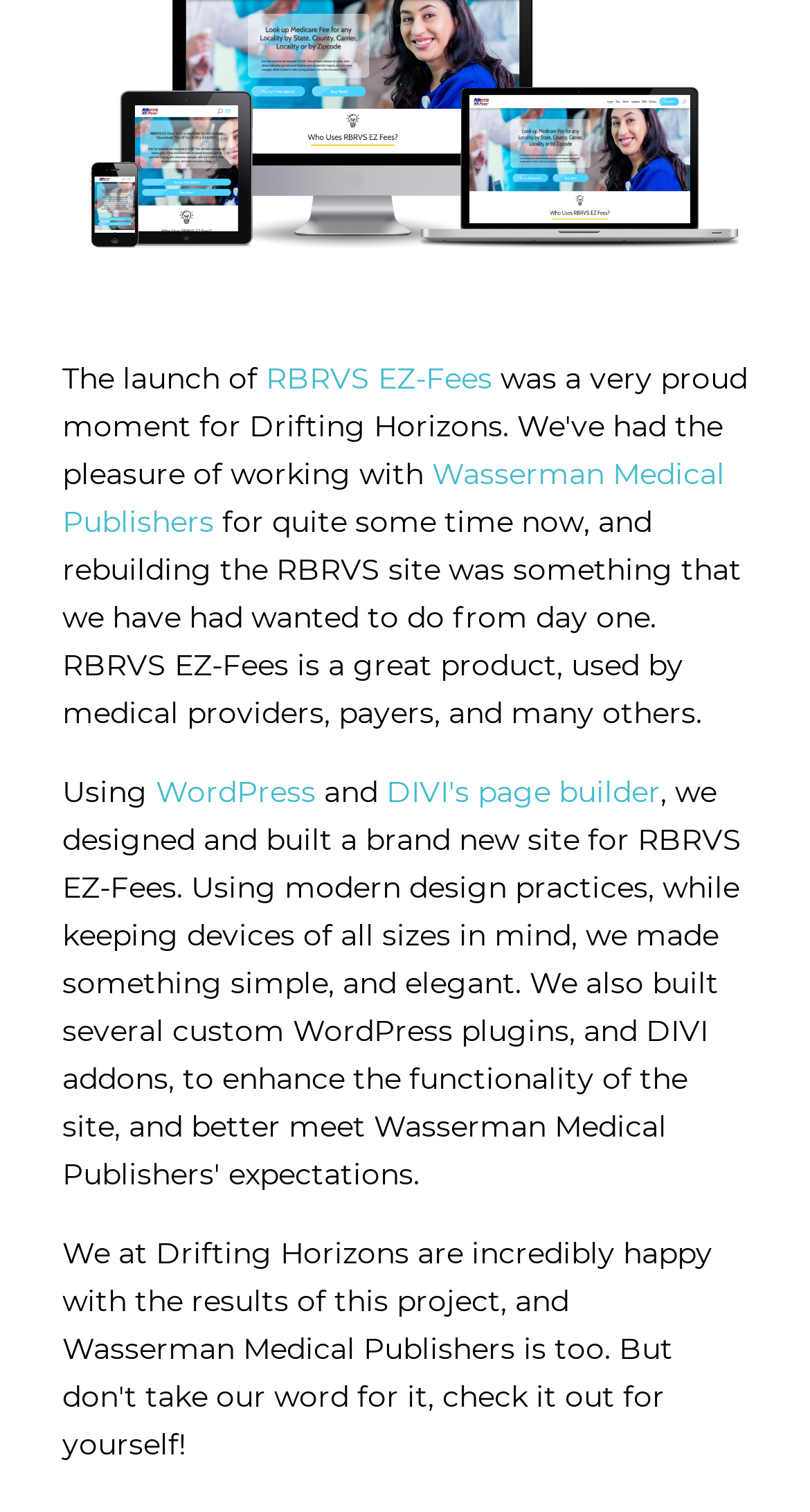Based on the element description "parent_node: Free Stuff Here!", predict the bounding box coordinates of the UI element.

[0.187, 0.256, 0.315, 0.319]